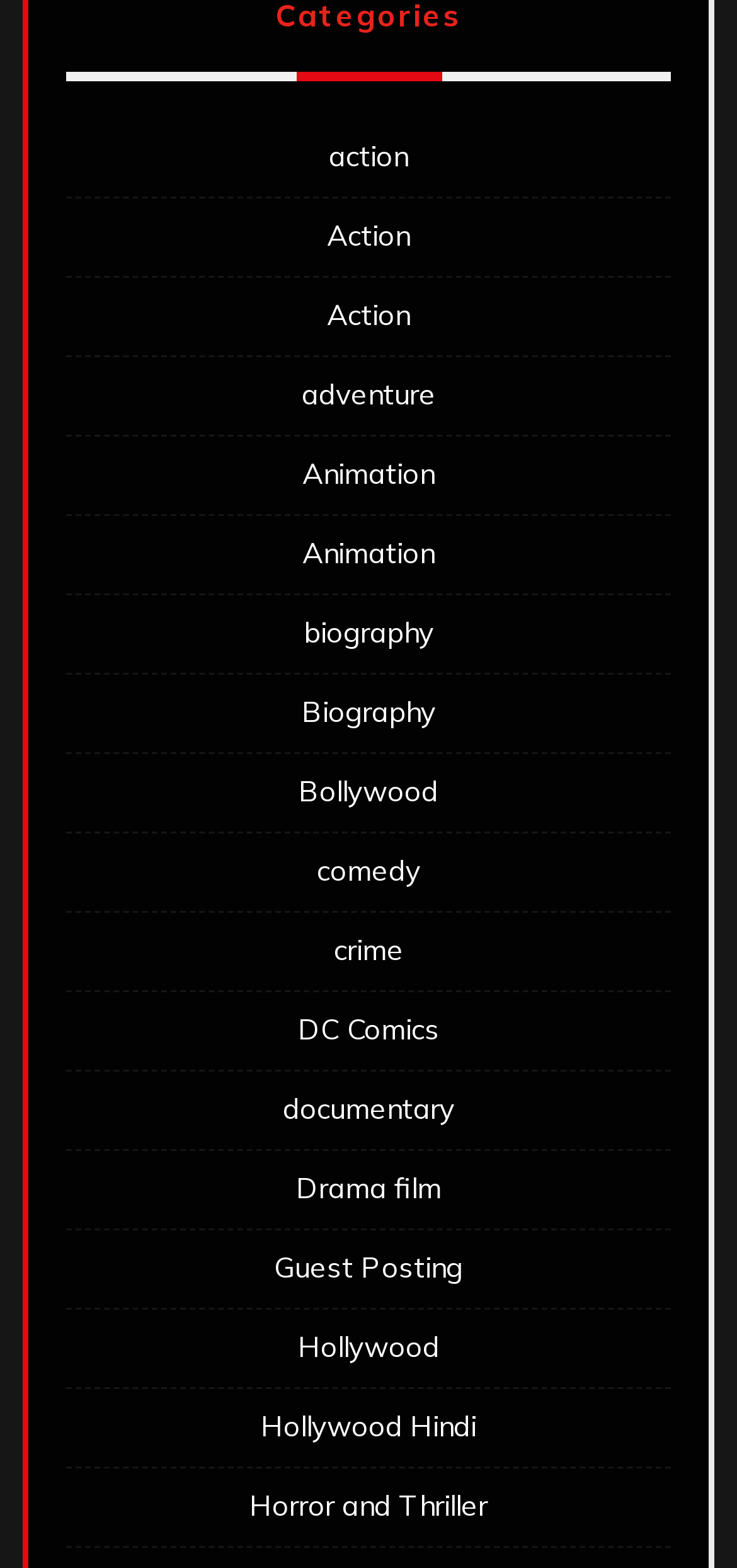Show the bounding box coordinates for the element that needs to be clicked to execute the following instruction: "select adventure". Provide the coordinates in the form of four float numbers between 0 and 1, i.e., [left, top, right, bottom].

[0.409, 0.24, 0.591, 0.263]